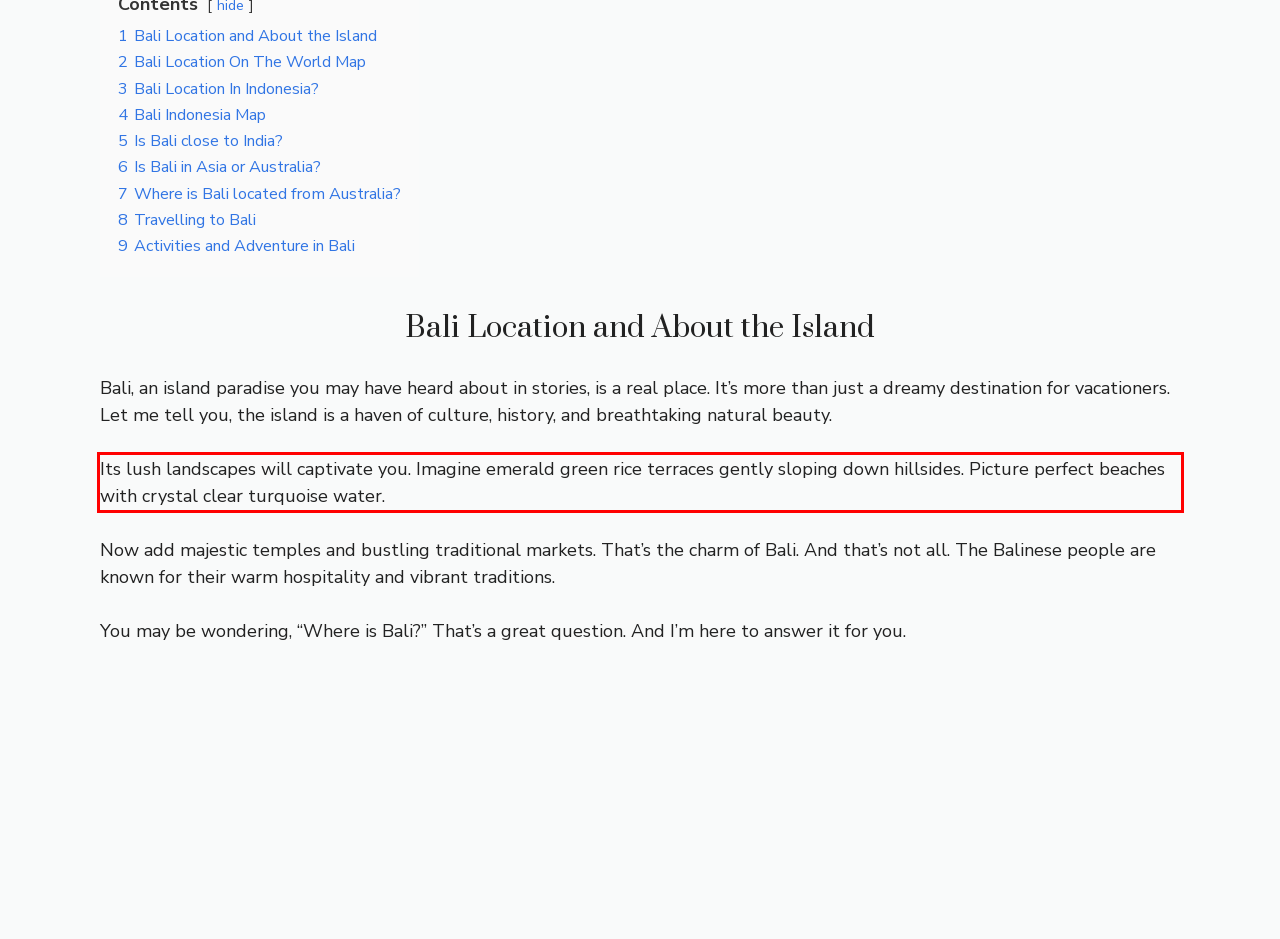Please examine the webpage screenshot and extract the text within the red bounding box using OCR.

Its lush landscapes will captivate you. Imagine emerald green rice terraces gently sloping down hillsides. Picture perfect beaches with crystal clear turquoise water.